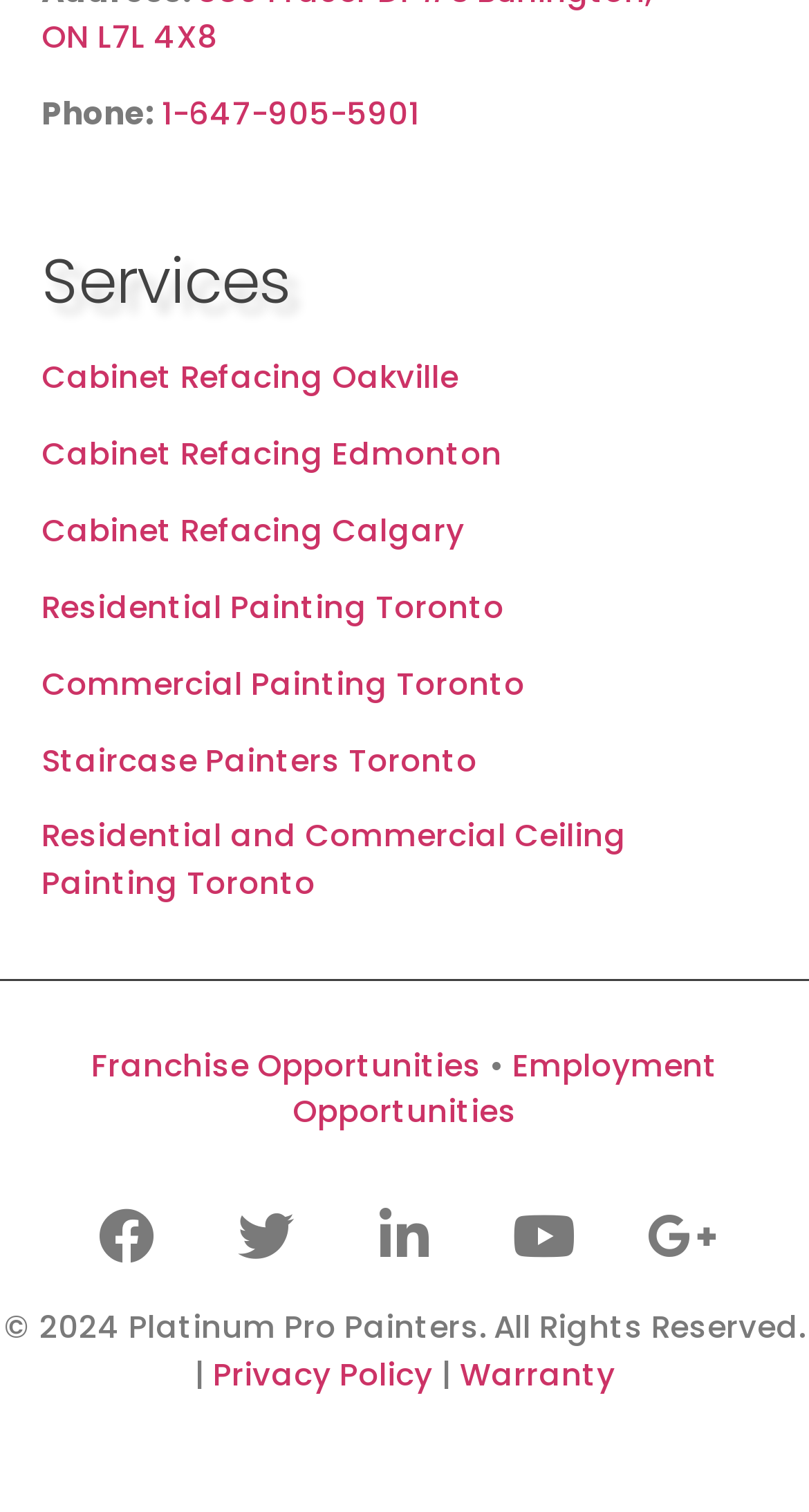Please locate the bounding box coordinates of the region I need to click to follow this instruction: "Read the Privacy Policy".

[0.263, 0.894, 0.535, 0.923]